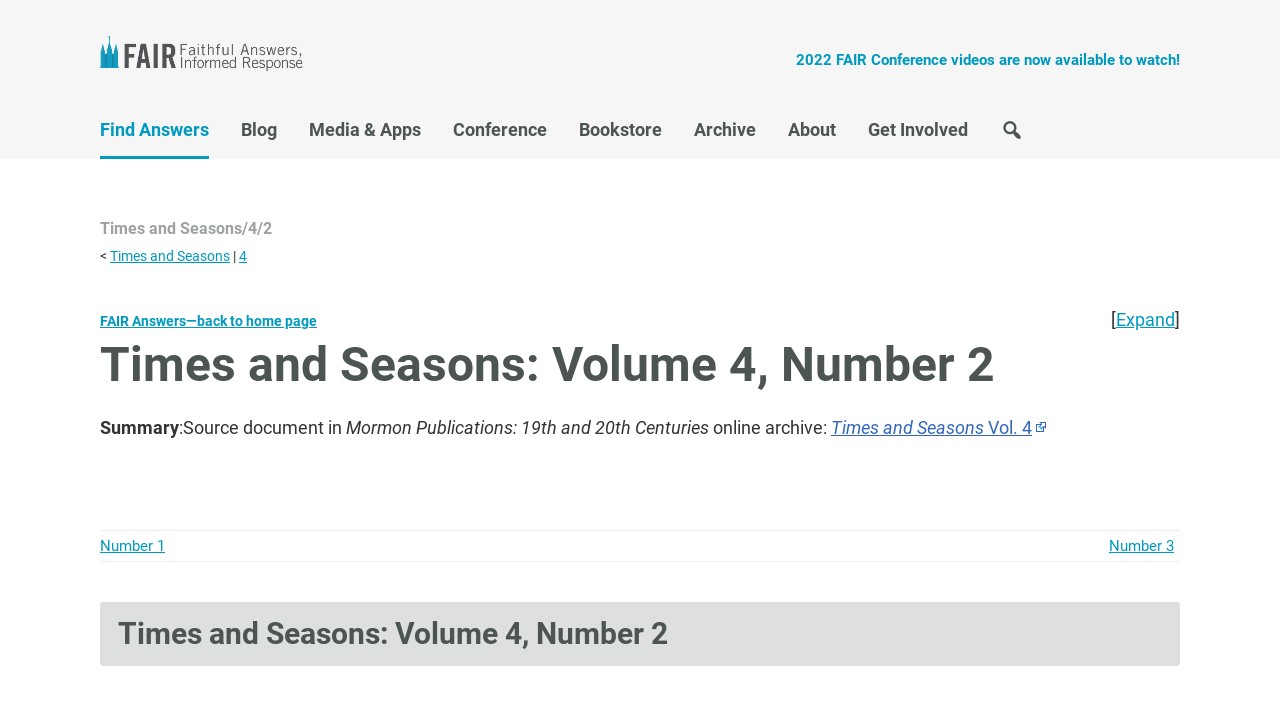Please identify the bounding box coordinates of the clickable area that will fulfill the following instruction: "Expand the section". The coordinates should be in the format of four float numbers between 0 and 1, i.e., [left, top, right, bottom].

[0.872, 0.426, 0.918, 0.455]